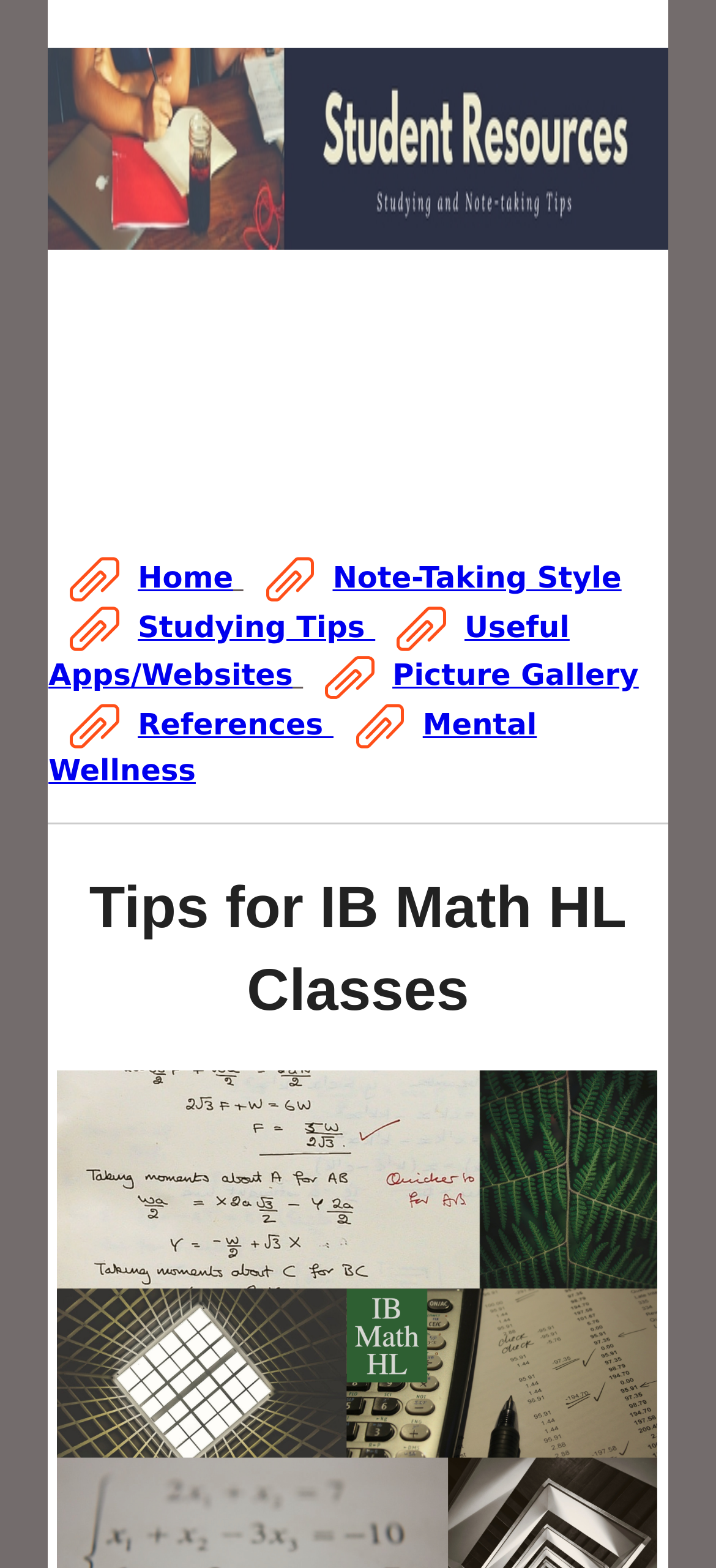Given the element description: "References", predict the bounding box coordinates of the UI element it refers to, using four float numbers between 0 and 1, i.e., [left, top, right, bottom].

[0.068, 0.451, 0.466, 0.473]